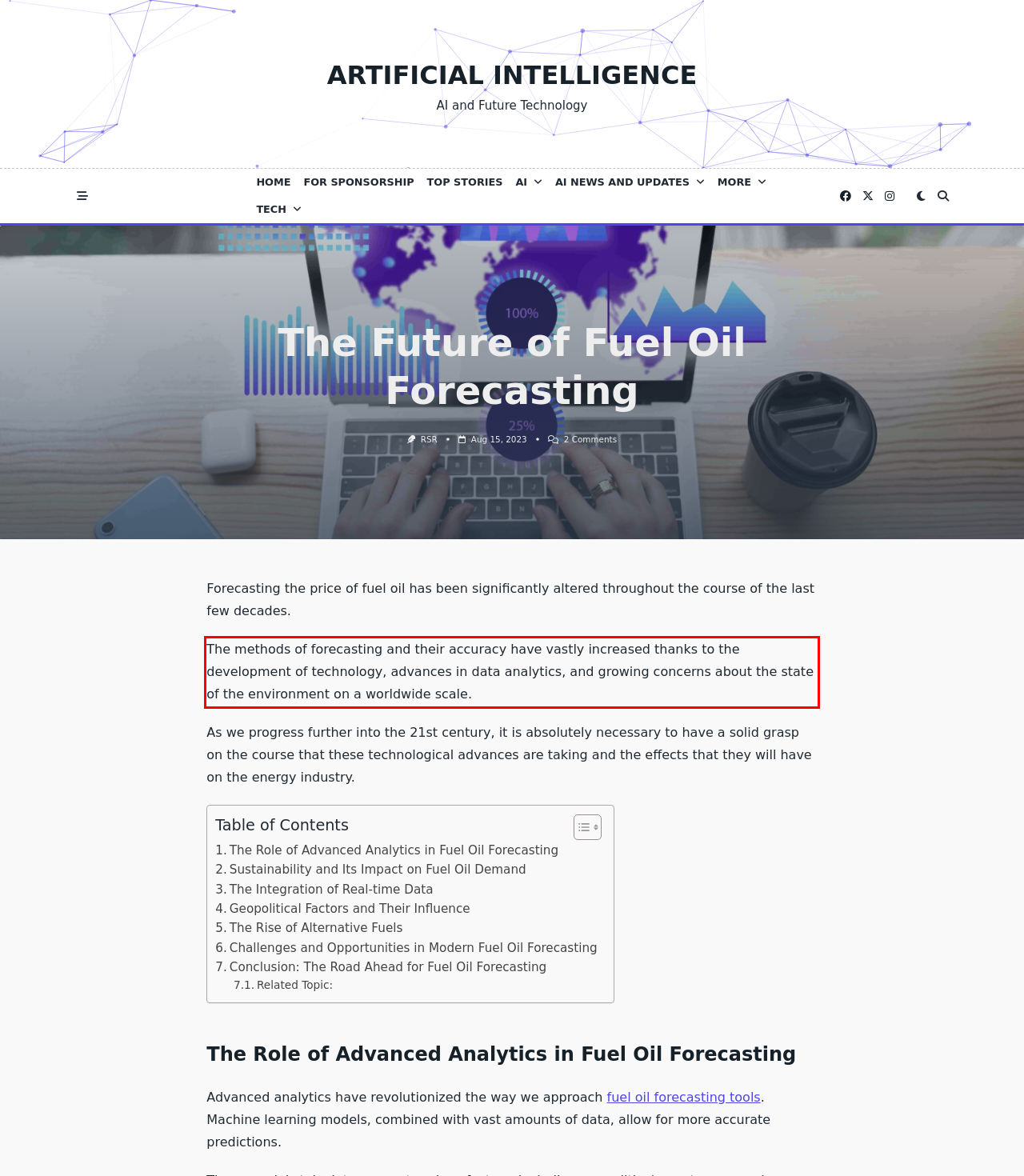With the provided screenshot of a webpage, locate the red bounding box and perform OCR to extract the text content inside it.

The methods of forecasting and their accuracy have vastly increased thanks to the development of technology, advances in data analytics, and growing concerns about the state of the environment on a worldwide scale.